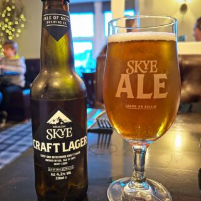What is the atmosphere hinted at in the background?
Using the information presented in the image, please offer a detailed response to the question.

The question asks about the atmosphere hinted at in the background. The caption mentions that the background indicates a cozy setting, likely in a pub or brewery, and patrons can be seen enjoying their time, which suggests a social atmosphere.